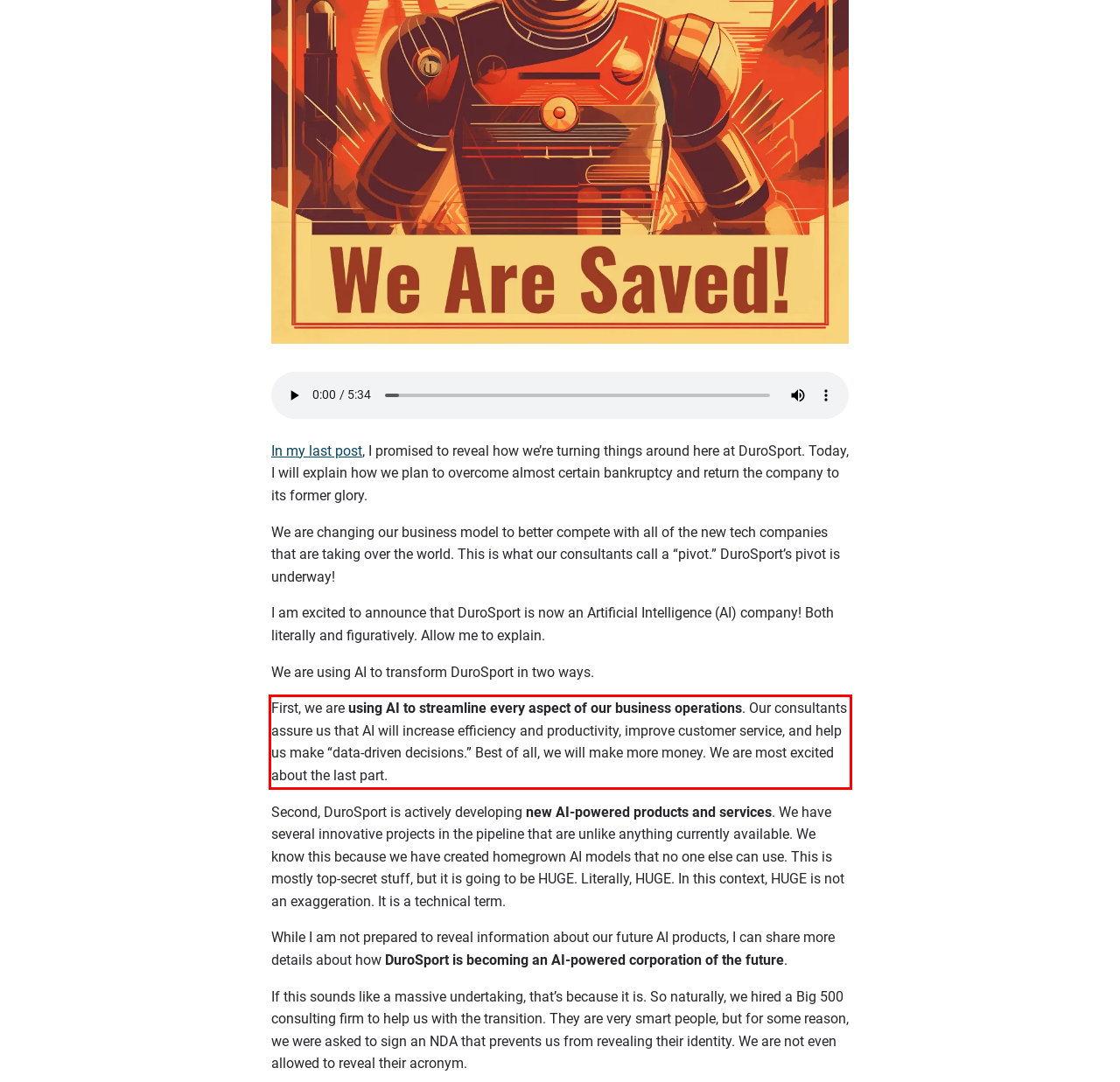You are given a screenshot of a webpage with a UI element highlighted by a red bounding box. Please perform OCR on the text content within this red bounding box.

First, we are using AI to streamline every aspect of our business operations. Our consultants assure us that AI will increase efficiency and productivity, improve customer service, and help us make “data-driven decisions.” Best of all, we will make more money. We are most excited about the last part.